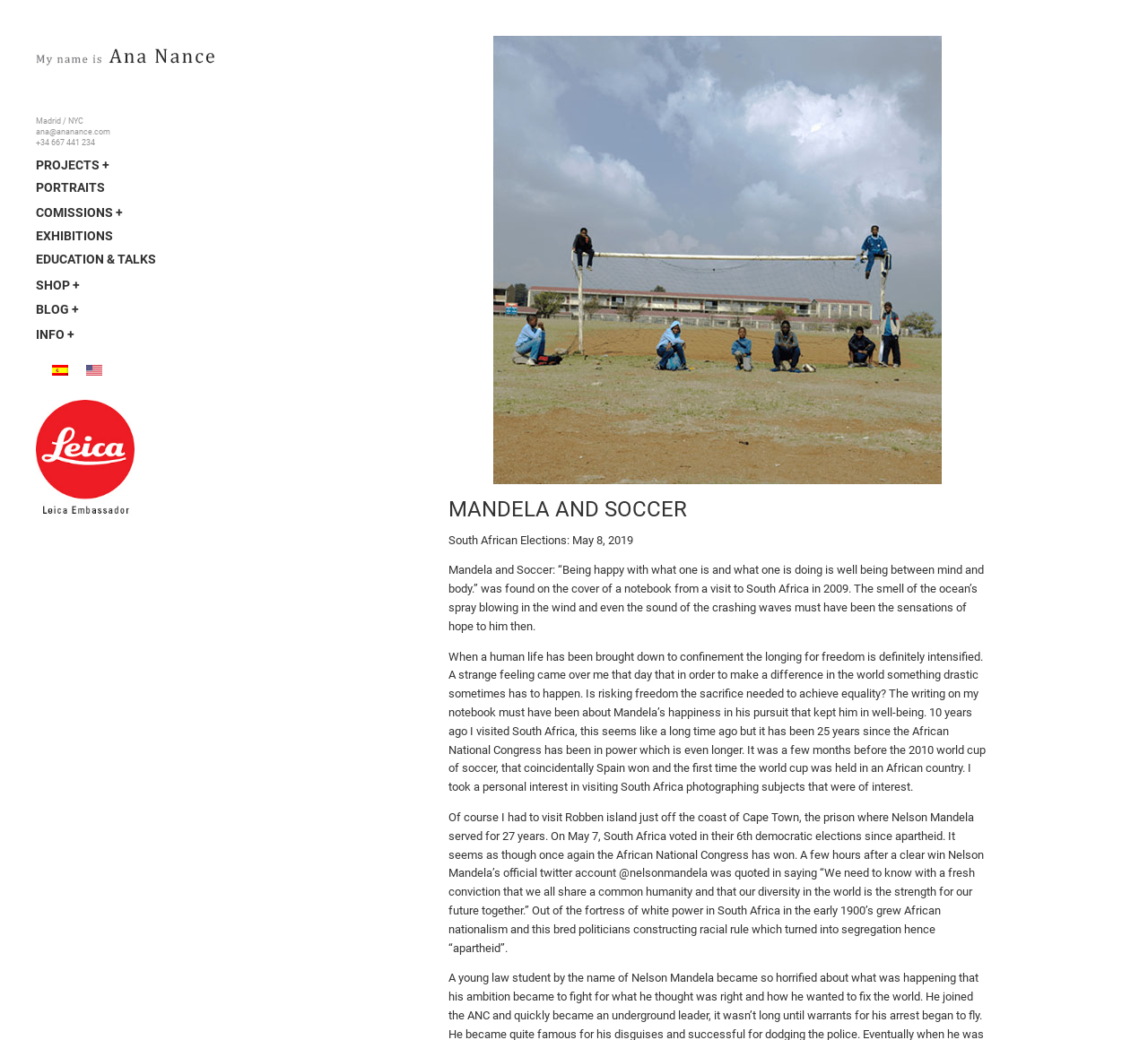Where was Nelson Mandela imprisoned for 27 years?
Please respond to the question with a detailed and well-explained answer.

According to the text, Nelson Mandela served 27 years in prison on Robben Island, which is located off the coast of Cape Town, South Africa.